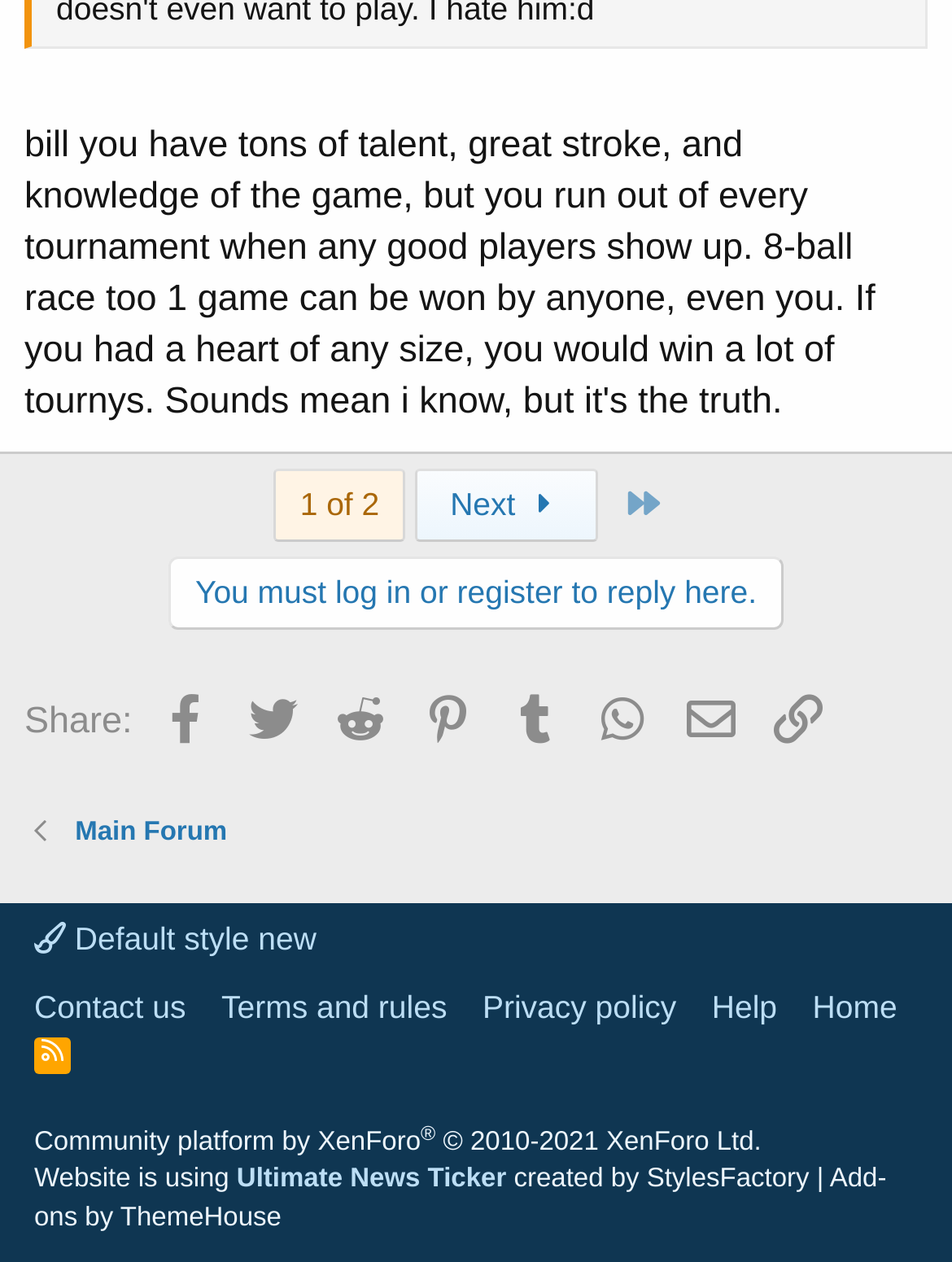Find the bounding box coordinates of the element to click in order to complete this instruction: "Go to the 'Main Forum'". The bounding box coordinates must be four float numbers between 0 and 1, denoted as [left, top, right, bottom].

[0.079, 0.644, 0.239, 0.676]